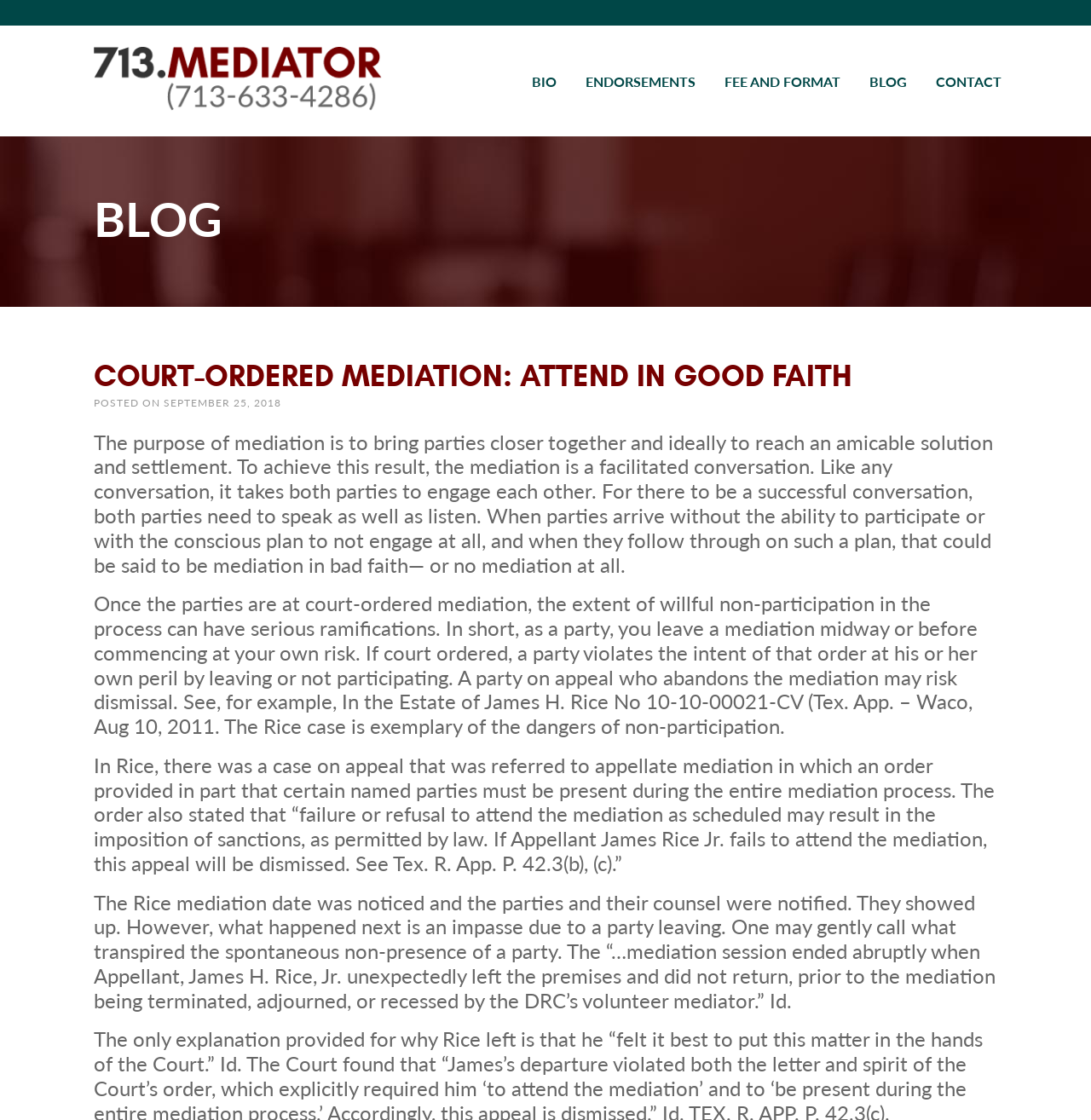Please answer the following query using a single word or phrase: 
What is the consequence of not participating in court-ordered mediation?

Sanctions or dismissal